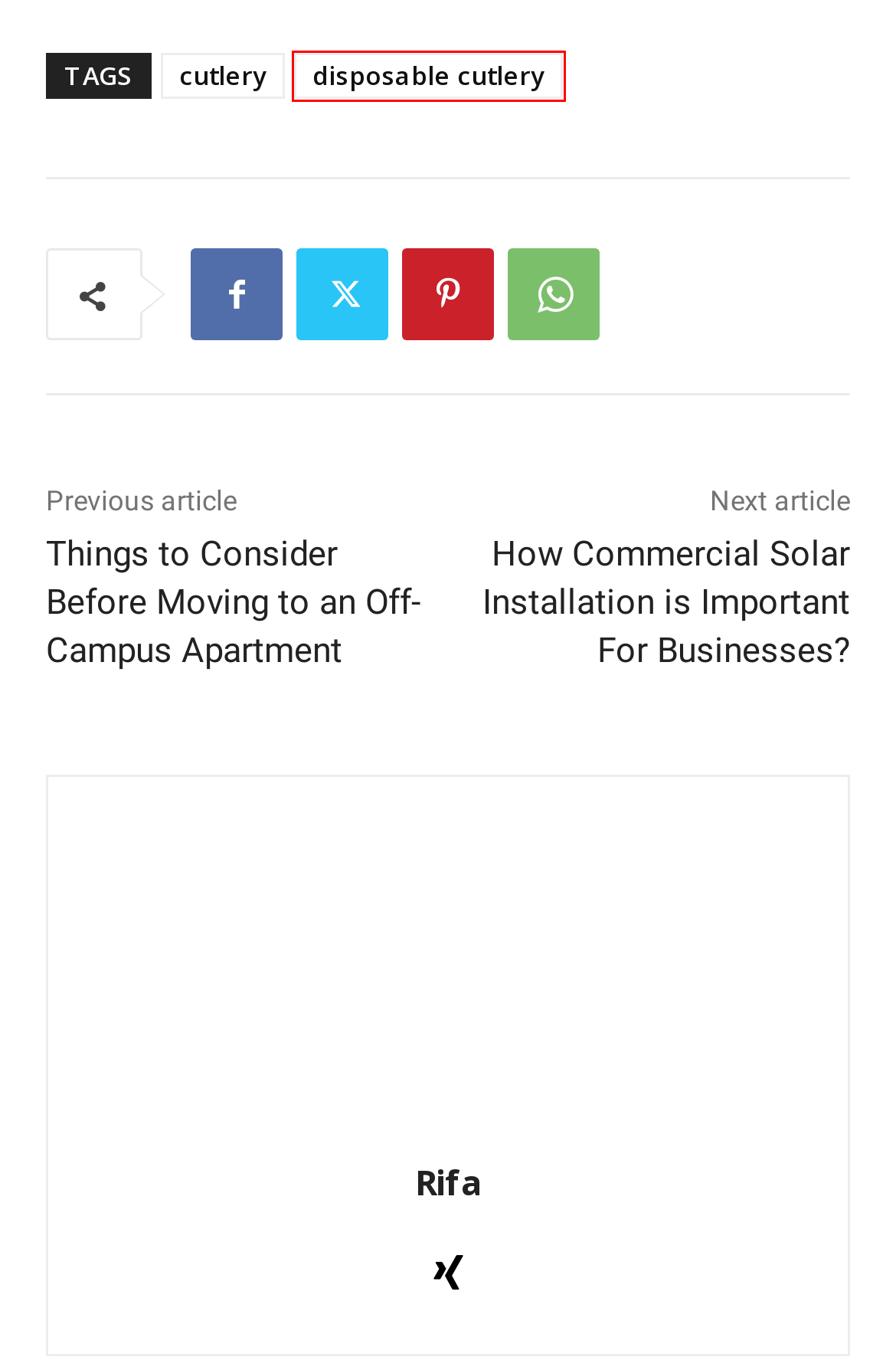You have a screenshot showing a webpage with a red bounding box highlighting an element. Choose the webpage description that best fits the new webpage after clicking the highlighted element. The descriptions are:
A. How Commercial Solar Installation Is Important For Businesses?
B. Magento | The Required Skills Of Every Magento Web Developer
C. Disposable Cutlery
D. Things To Consider Before Moving To An Off-Campus Apartment
E. Rifa - News Australia
F. Festive Freedom: Campervan Christmas Adventures Await!
G. 8 Handy Tips For Relaxing Cross-Country RV Road Trips
H. 4 Tips To Make Your Business A Safer Place

C